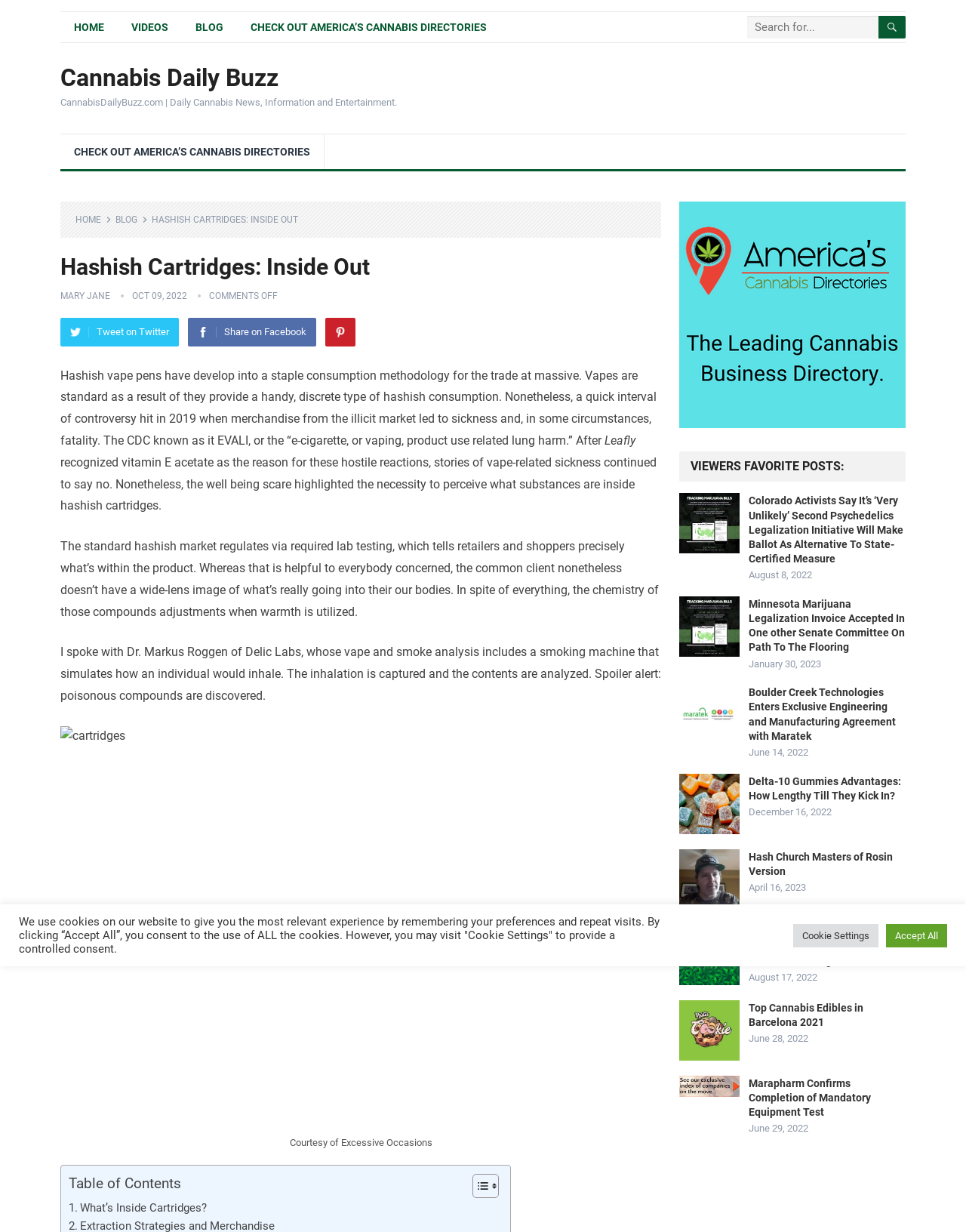Please extract and provide the main headline of the webpage.

Cannabis Daily Buzz